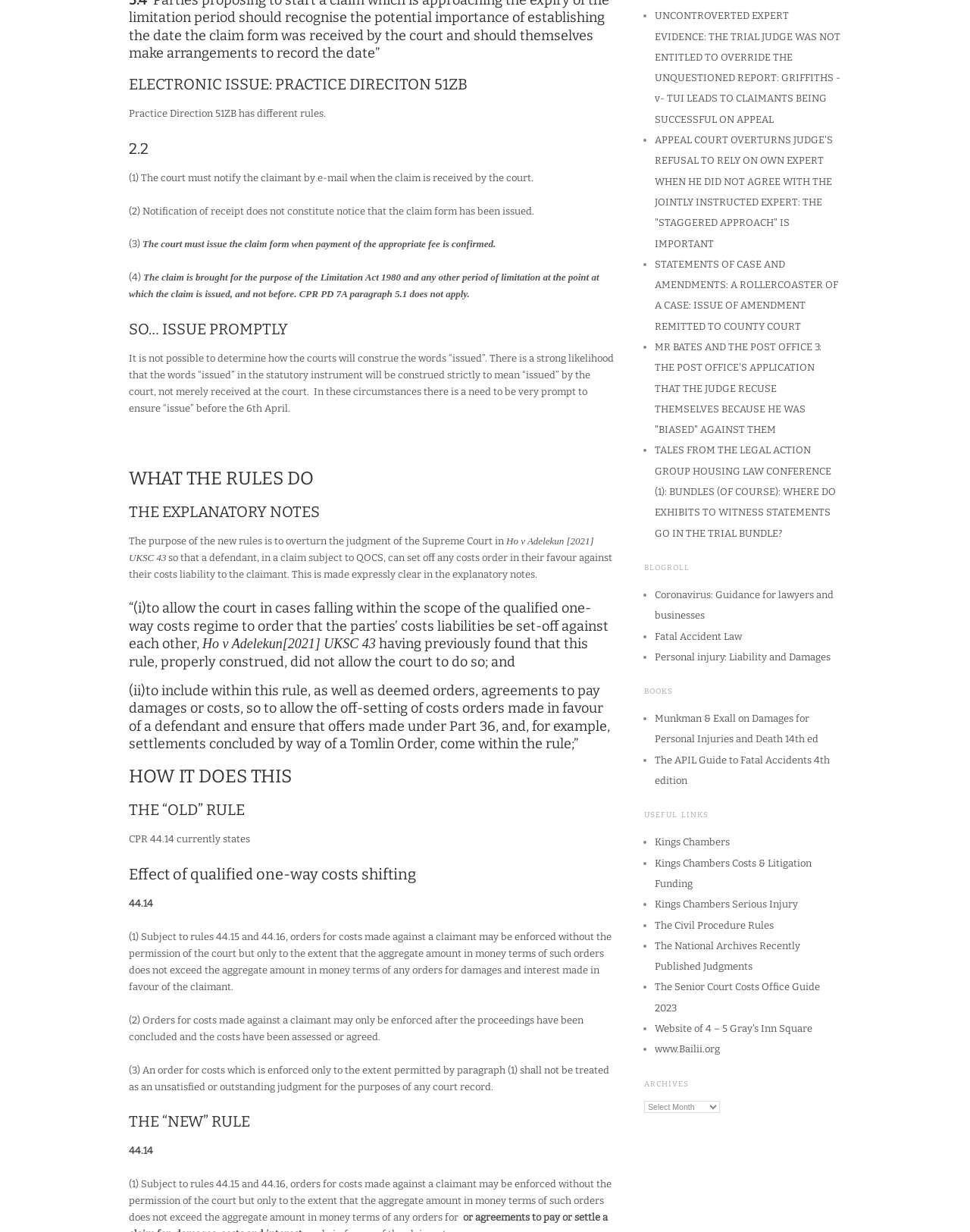Using the webpage screenshot, find the UI element described by www.Bailii.org. Provide the bounding box coordinates in the format (top-left x, top-left y, bottom-right x, bottom-right y), ensuring all values are floating point numbers between 0 and 1.

[0.675, 0.847, 0.742, 0.856]